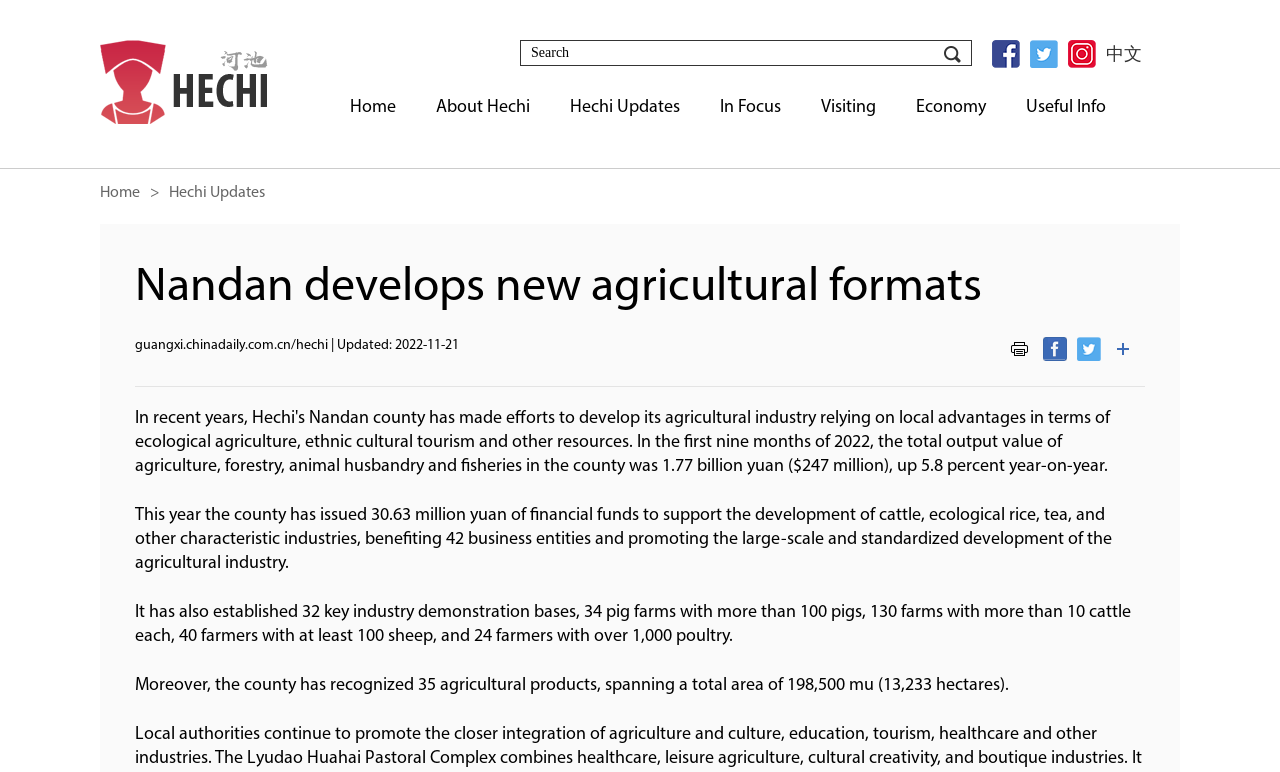Identify the bounding box coordinates of the section to be clicked to complete the task described by the following instruction: "Search". The coordinates should be four float numbers between 0 and 1, formatted as [left, top, right, bottom].

[0.729, 0.053, 0.759, 0.087]